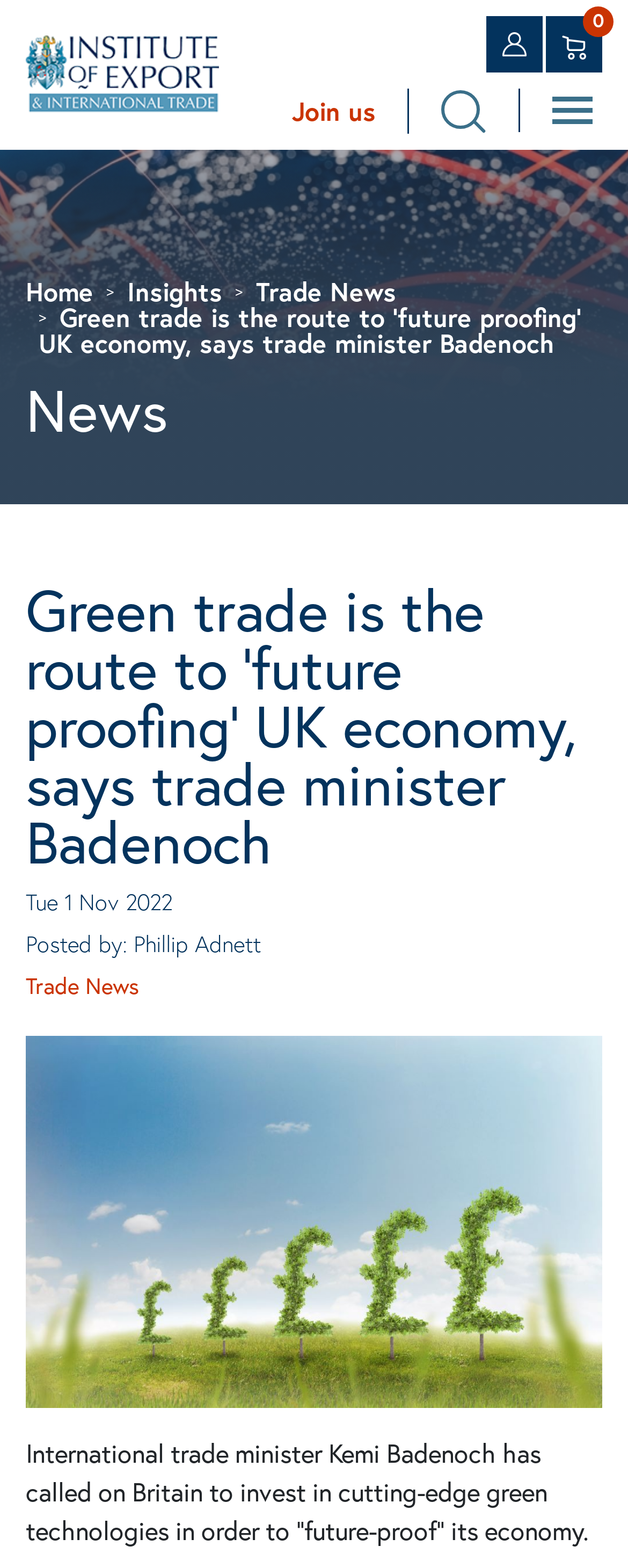Can you provide the bounding box coordinates for the element that should be clicked to implement the instruction: "Click IOE Logo"?

[0.041, 0.034, 0.349, 0.055]